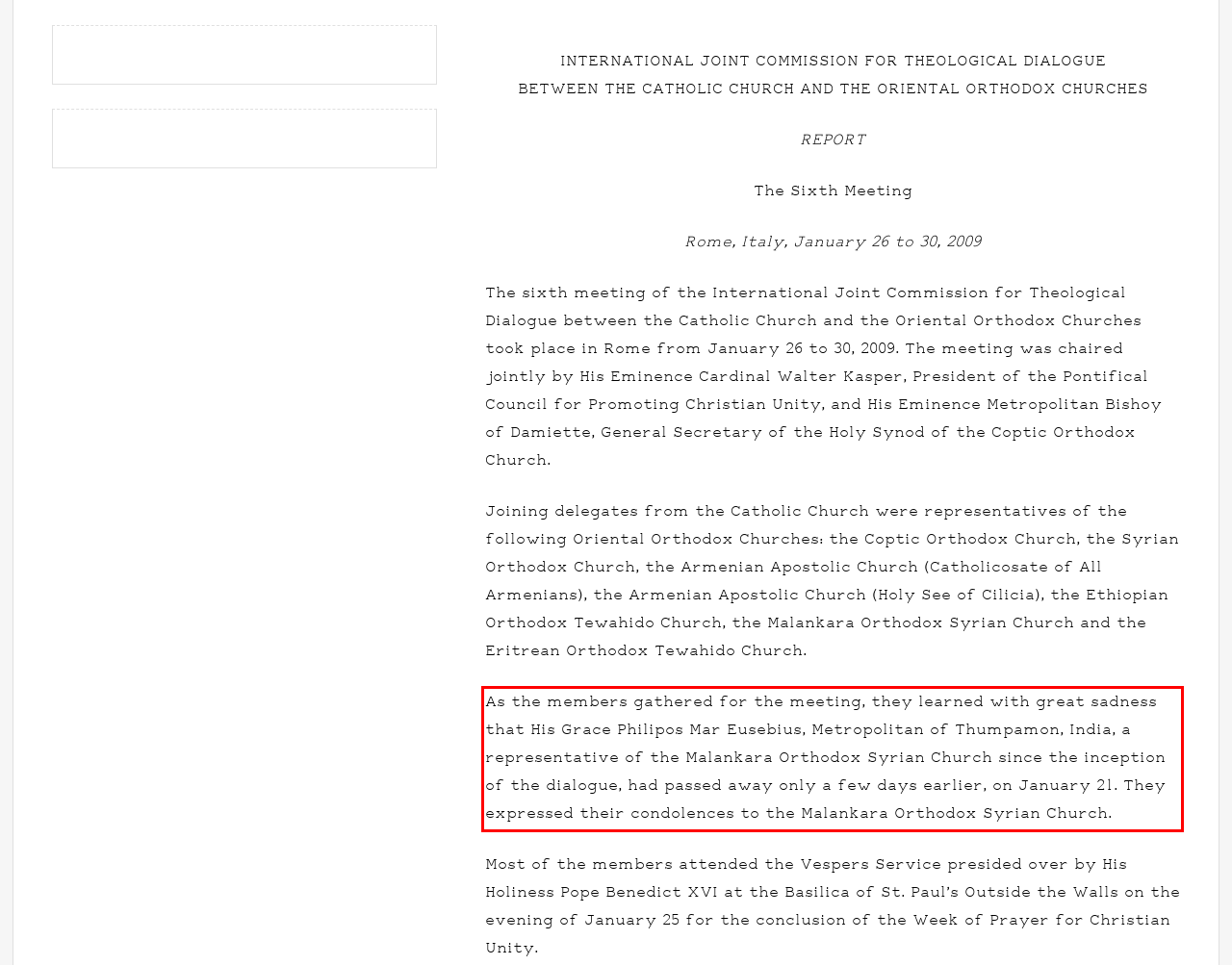Given a webpage screenshot with a red bounding box, perform OCR to read and deliver the text enclosed by the red bounding box.

As the members gathered for the meeting, they learned with great sadness that His Grace Philipos Mar Eusebius, Metropolitan of Thumpamon, India, a representative of the Malankara Orthodox Syrian Church since the inception of the dialogue, had passed away only a few days earlier, on January 21. They expressed their condolences to the Malankara Orthodox Syrian Church.